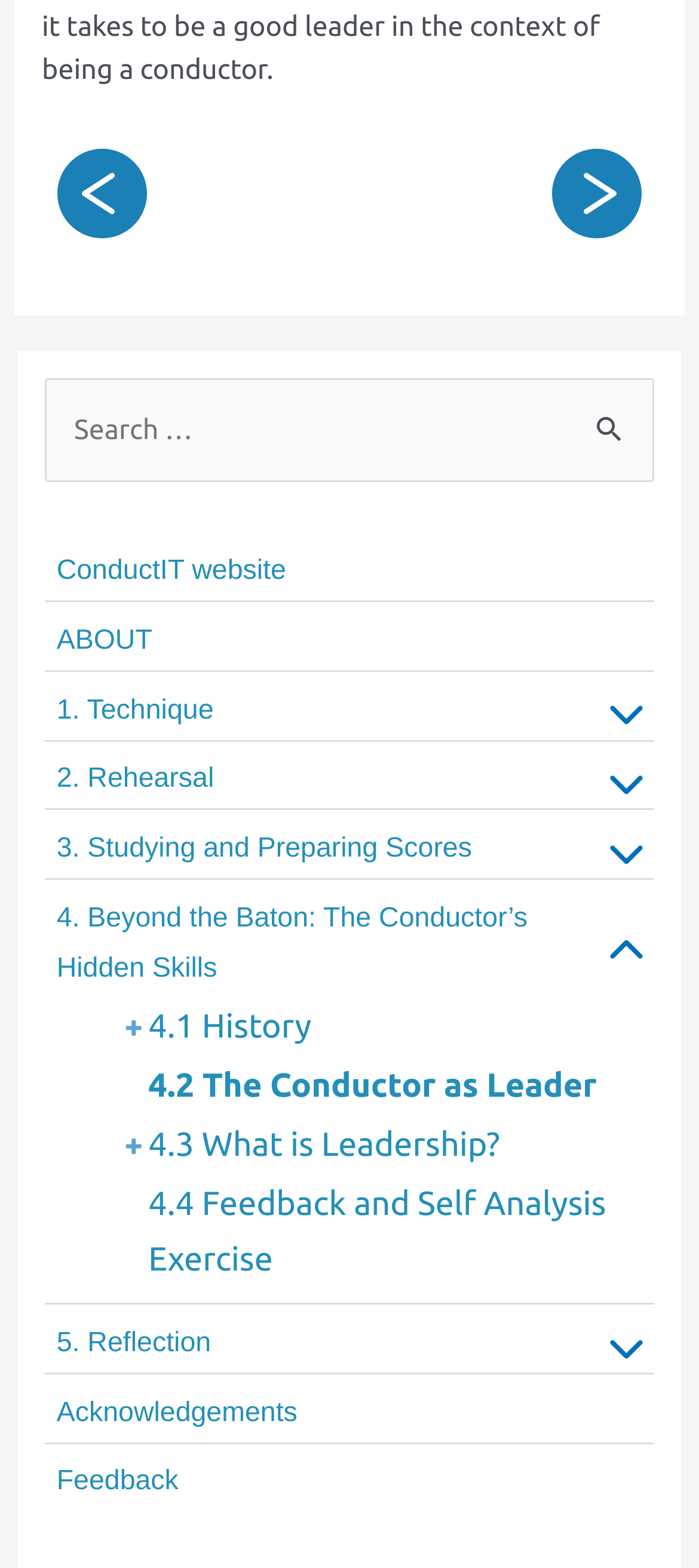Please specify the bounding box coordinates of the area that should be clicked to accomplish the following instruction: "Click on Feedback". The coordinates should consist of four float numbers between 0 and 1, i.e., [left, top, right, bottom].

[0.081, 0.935, 0.255, 0.955]